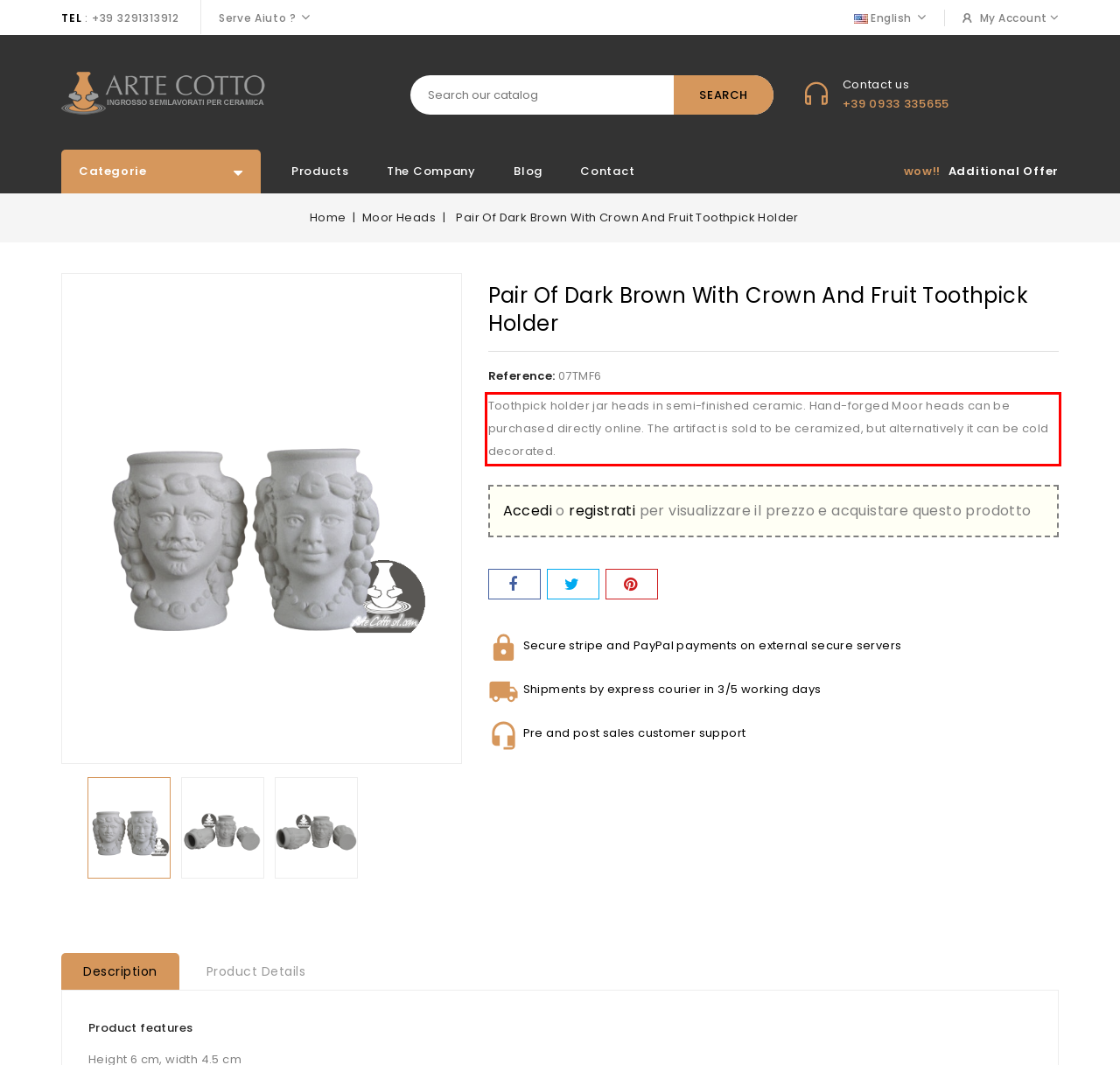You are given a screenshot showing a webpage with a red bounding box. Perform OCR to capture the text within the red bounding box.

Toothpick holder jar heads in semi-finished ceramic. Hand-forged Moor heads can be purchased directly online. The artifact is sold to be ceramized, but alternatively it can be cold decorated.